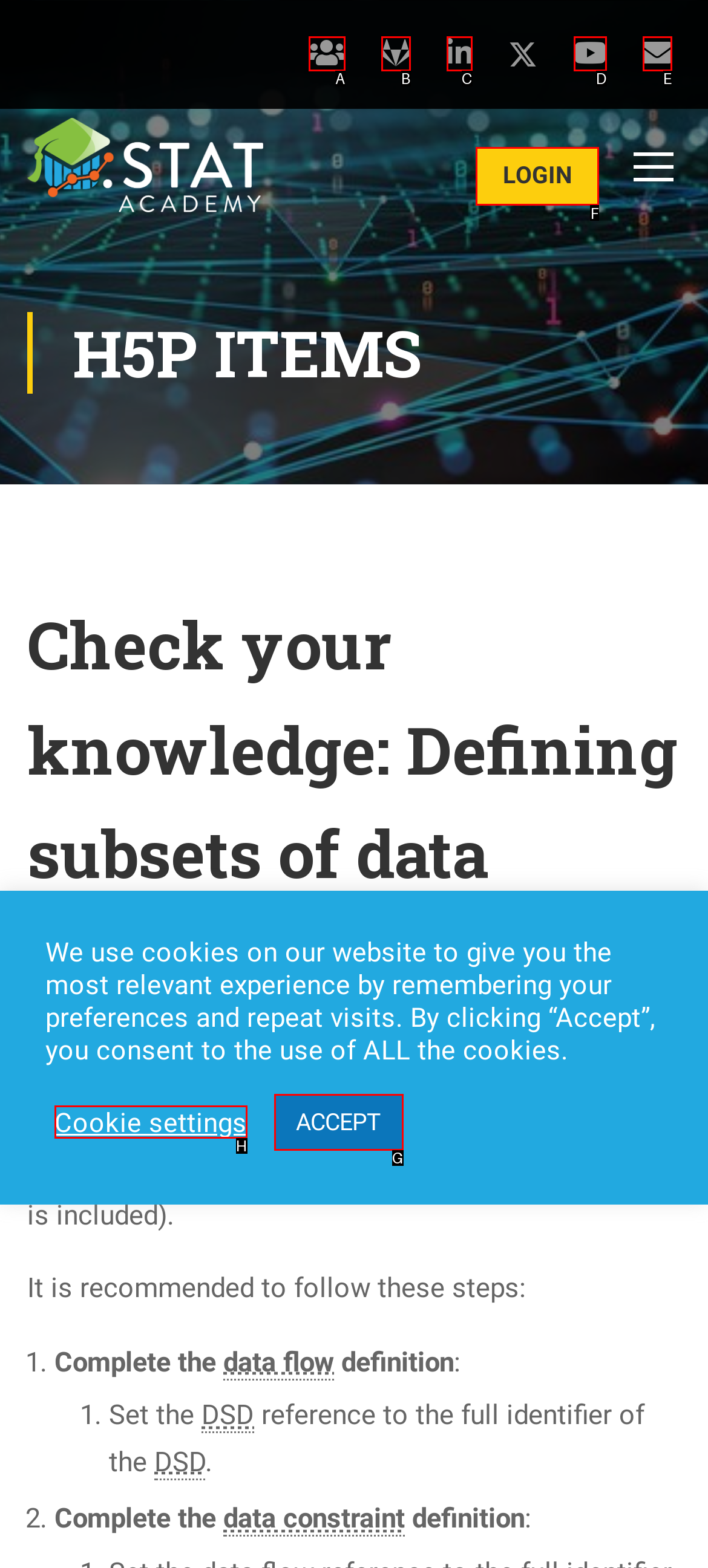Determine which UI element I need to click to achieve the following task: Click on the LOGIN link Provide your answer as the letter of the selected option.

F